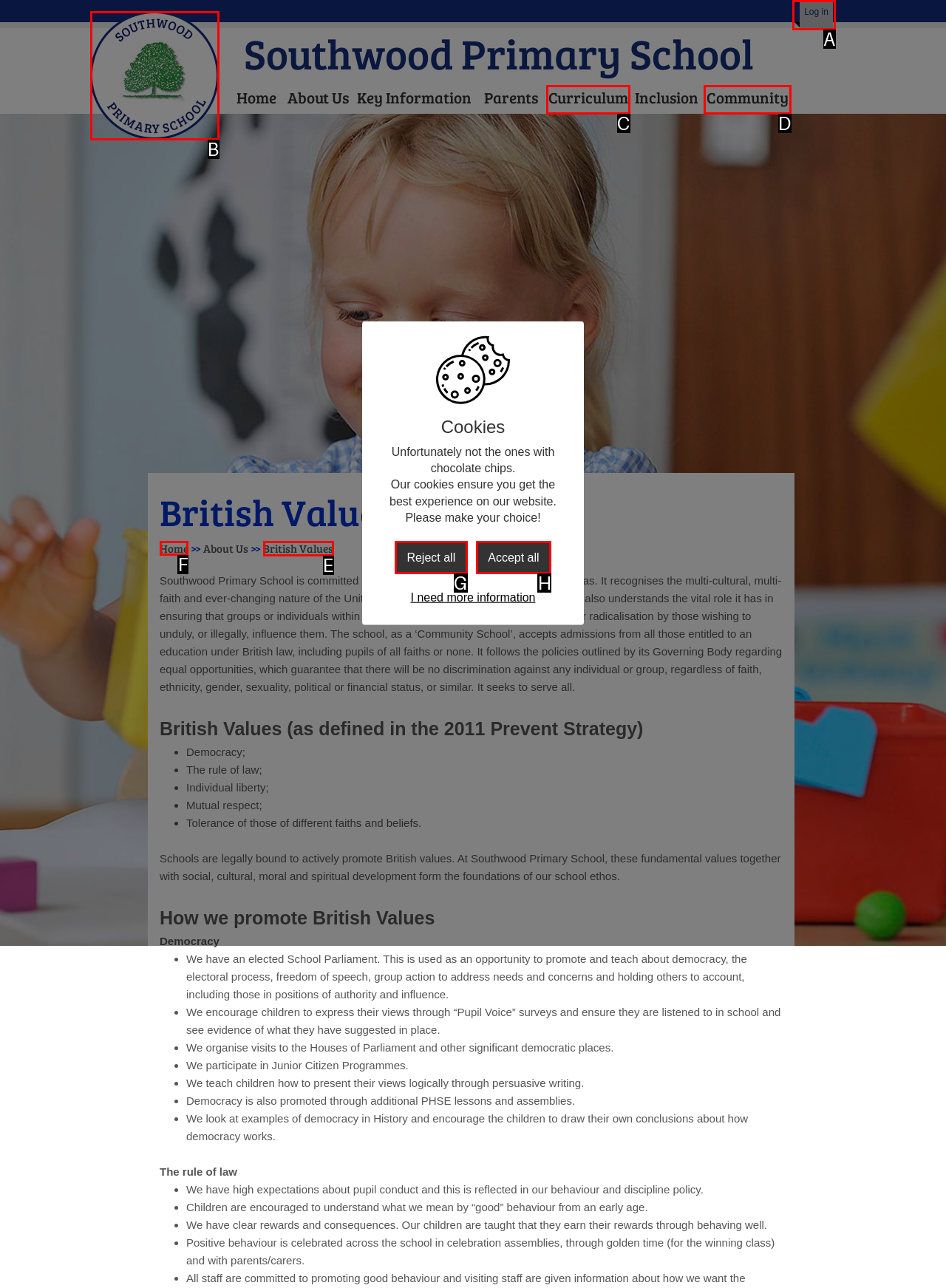Determine which HTML element should be clicked for this task: Visit the 'Home' page
Provide the option's letter from the available choices.

F